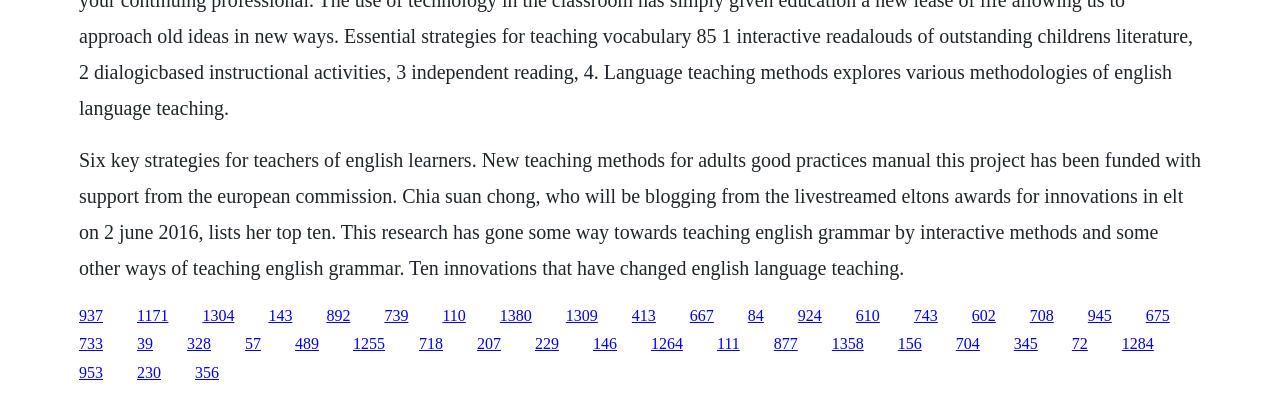Determine the bounding box of the UI component based on this description: "1304". The bounding box coordinates should be four float values between 0 and 1, i.e., [left, top, right, bottom].

[0.158, 0.774, 0.183, 0.817]